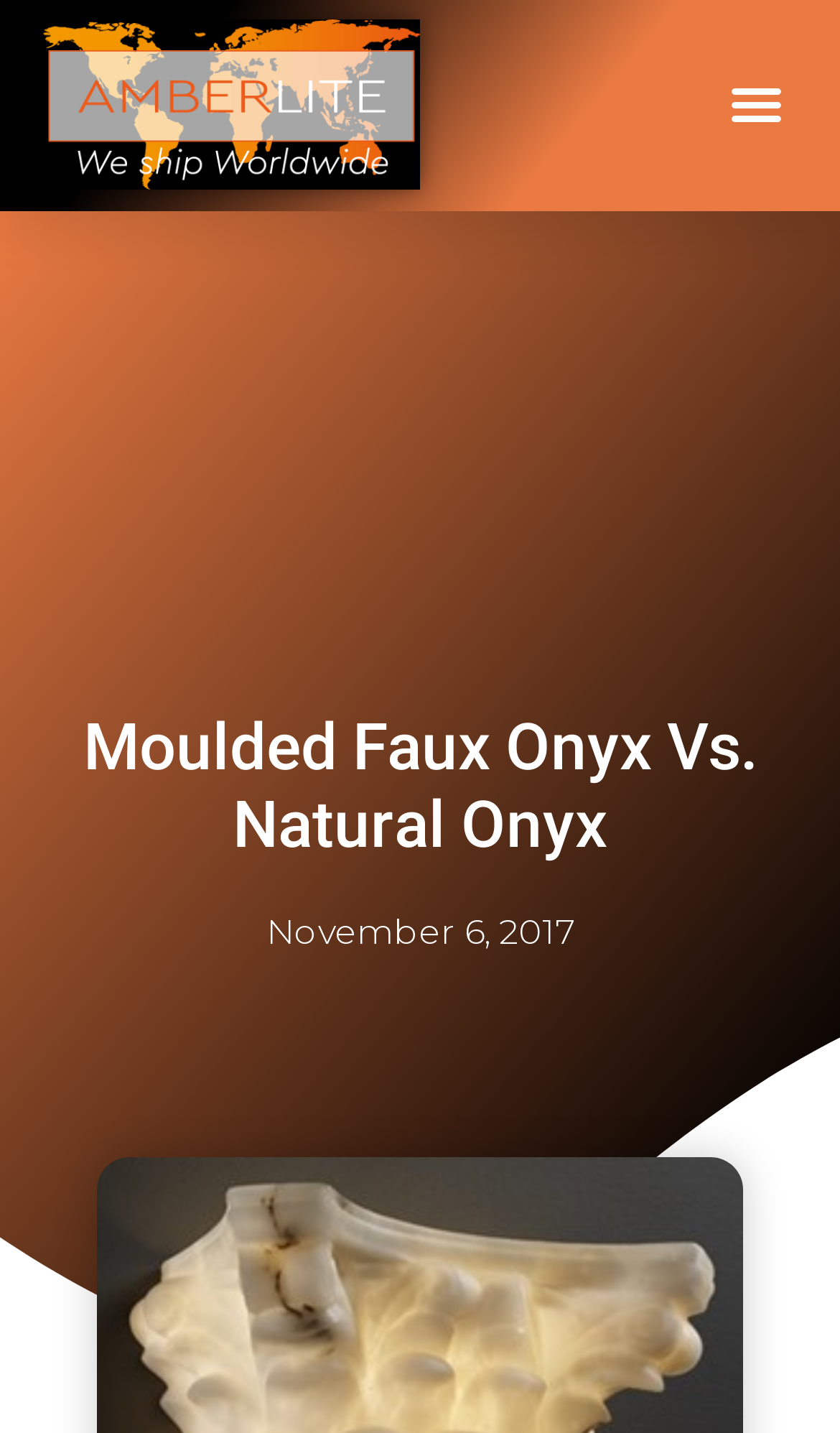Determine the bounding box coordinates for the UI element described. Format the coordinates as (top-left x, top-left y, bottom-right x, bottom-right y) and ensure all values are between 0 and 1. Element description: Menu

[0.853, 0.045, 0.949, 0.101]